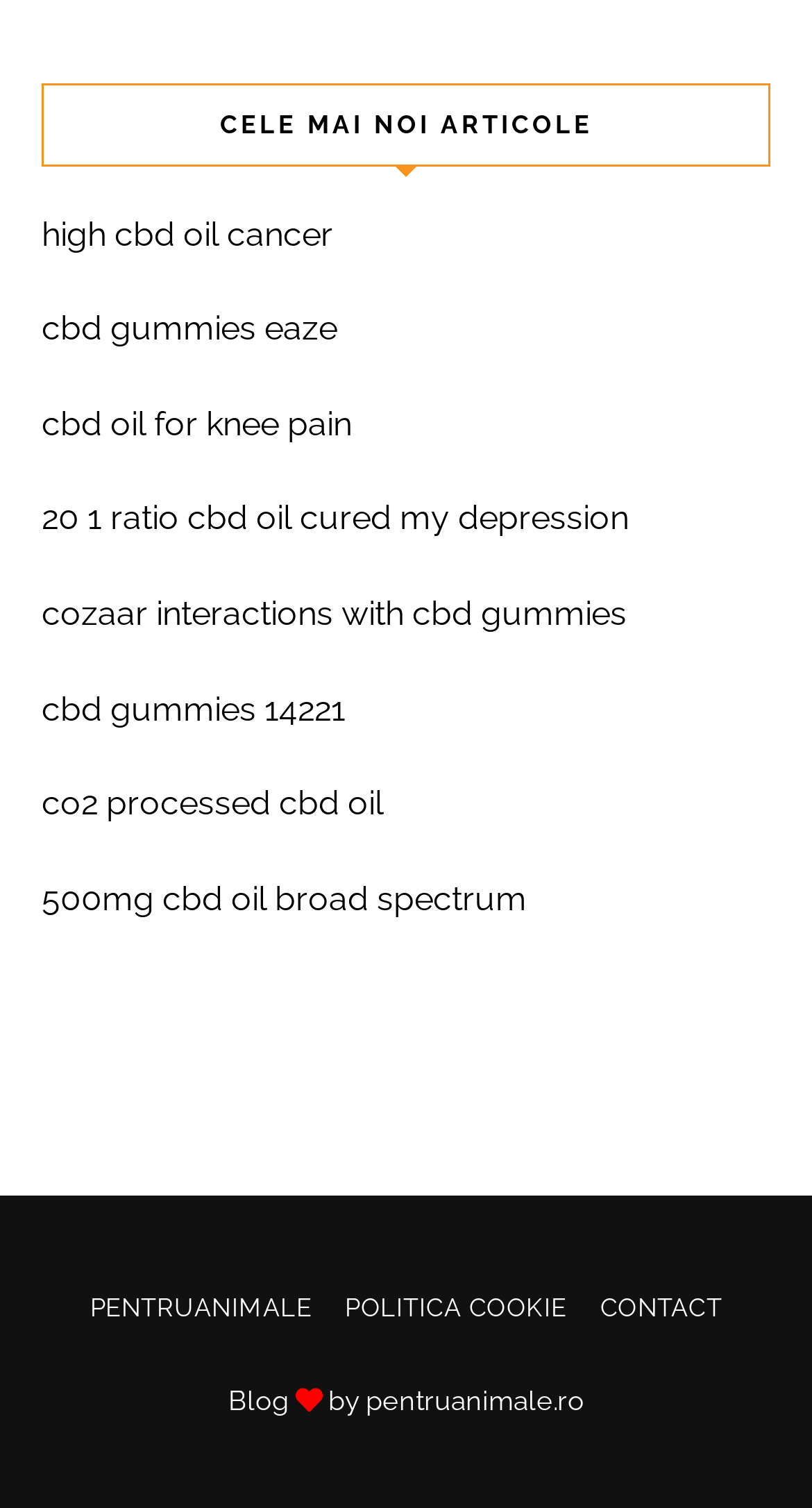What is the category of articles on this webpage?
Based on the image, respond with a single word or phrase.

CBD